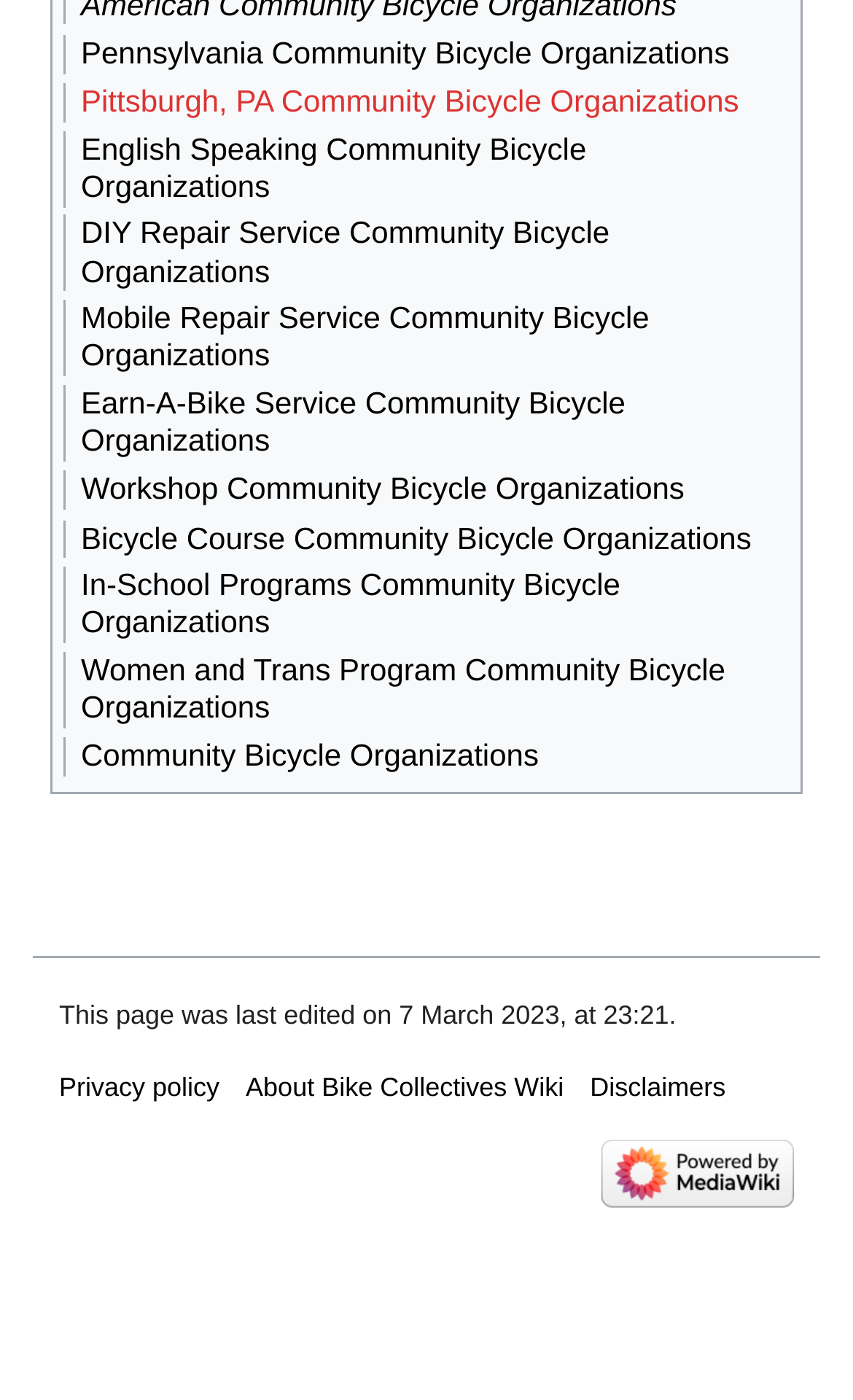Bounding box coordinates are specified in the format (top-left x, top-left y, bottom-right x, bottom-right y). All values are floating point numbers bounded between 0 and 1. Please provide the bounding box coordinate of the region this sentence describes: Community Bicycle Organizations

[0.095, 0.527, 0.632, 0.552]